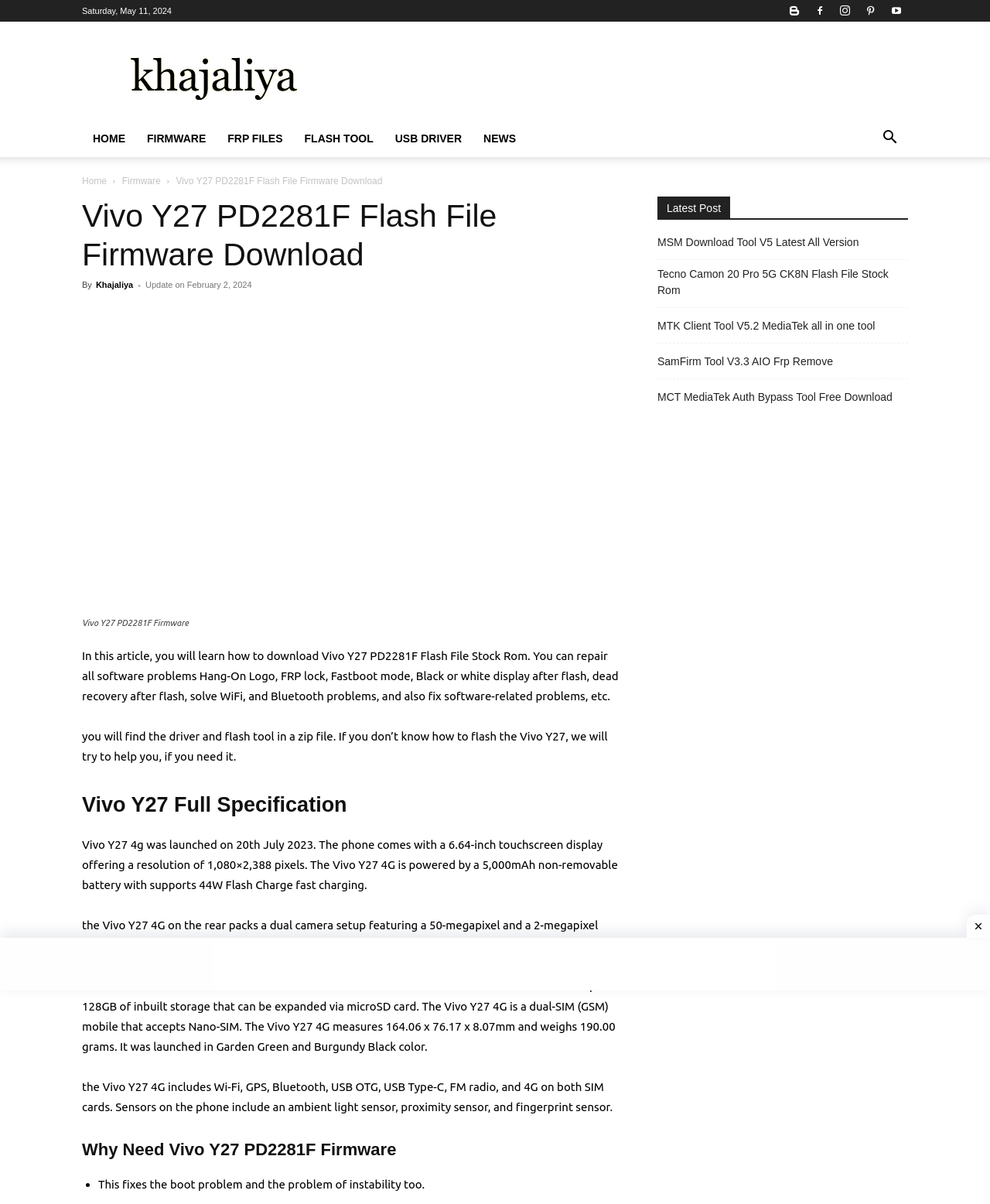Give a detailed account of the webpage.

The webpage is about downloading the Vivo Y27 PD2281F flash file stock firmware. At the top, there is a date displayed as "Saturday, May 11, 2024". Below the date, there are six social media links aligned horizontally. 

On the left side, there is a navigation menu with links to "HOME", "FIRMWARE", "FRP FILES", "FLASH TOOL", "USB DRIVER", and "NEWS". Below the navigation menu, there is a search button.

The main content of the webpage is divided into sections. The first section has a heading "Vivo Y27 PD2281F Flash File Firmware Download" and displays an image of the Vivo Y27 PD2281F flash file download. Below the image, there is a brief description of the article, which explains how to download the Vivo Y27 PD2281F flash file stock ROM and repair software problems.

The next section provides the full specification of the Vivo Y27, including its display, battery, camera, operating system, storage, and other features.

Following the specification section, there is a section explaining why the Vivo Y27 PD2281F firmware is needed, which lists the benefits of using the firmware, such as fixing boot problems and instability issues.

On the right side of the webpage, there is a section titled "Latest Post" that displays a list of links to other articles, including "MSM Download Tool V5 Latest All Version", "Tecno Camon 20 Pro 5G CK8N Flash File Stock Rom", and others.

At the bottom right corner of the webpage, there is a small image.